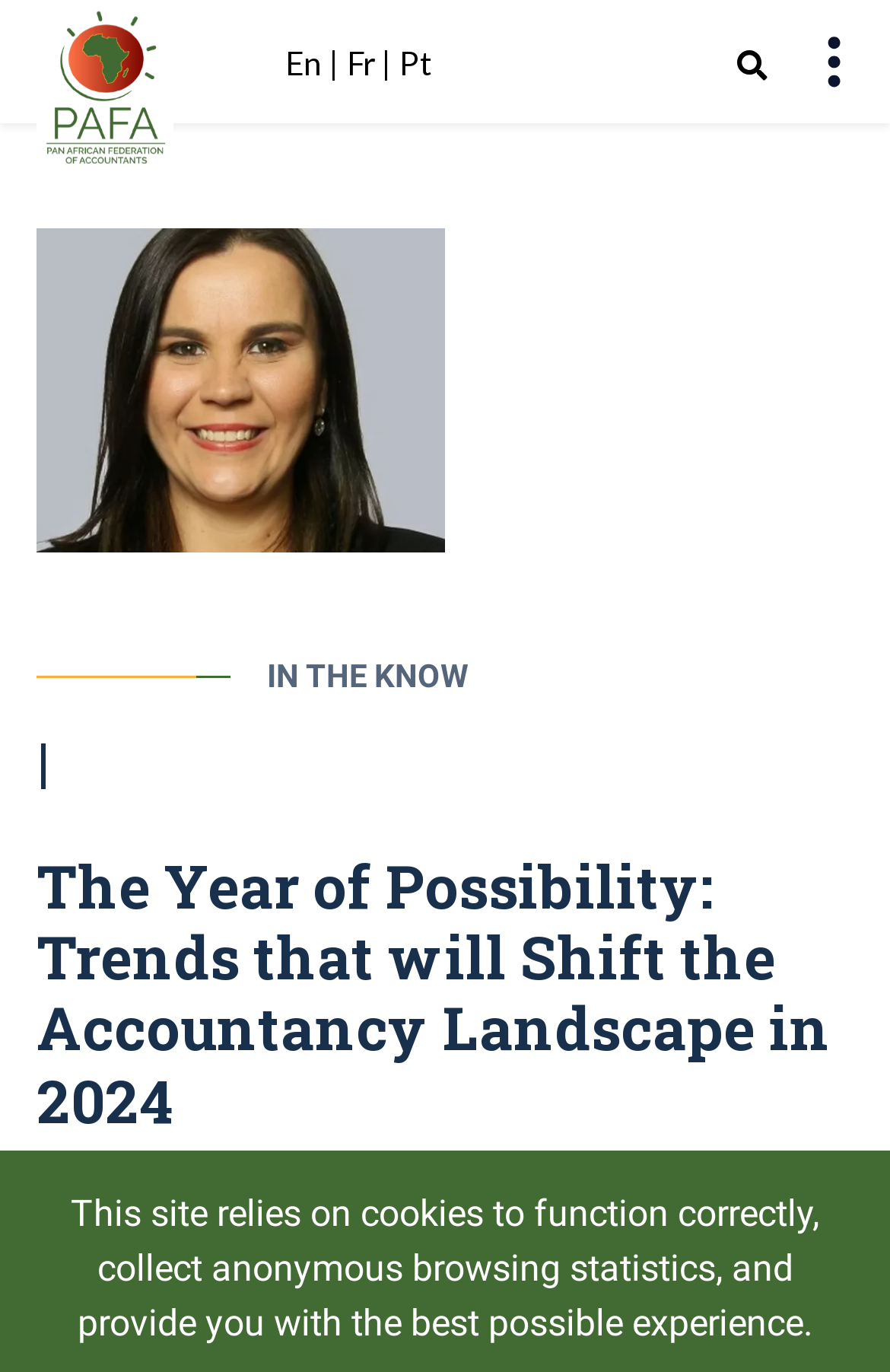Please respond in a single word or phrase: 
What is the purpose of the button at the top right?

Toggle navigation